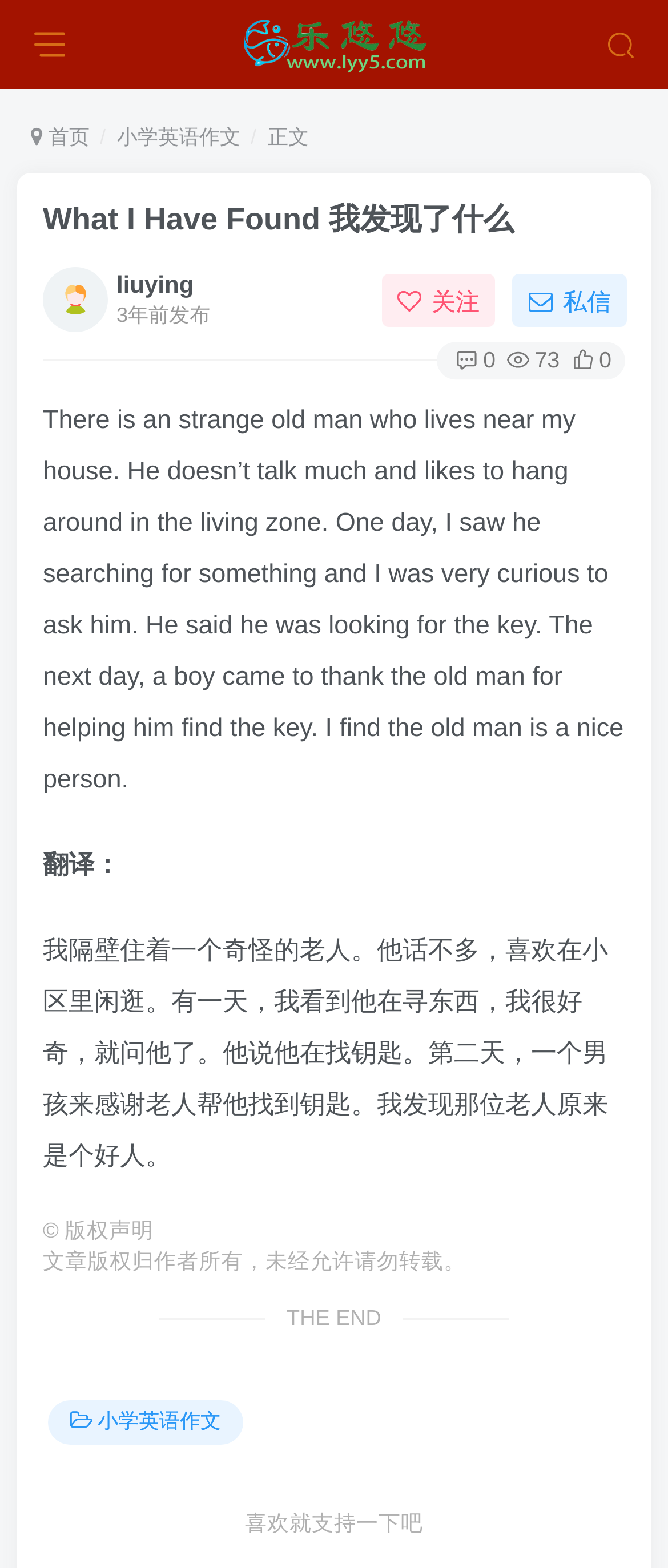Using the provided element description: "小学英语作文", identify the bounding box coordinates. The coordinates should be four floats between 0 and 1 in the order [left, top, right, bottom].

[0.175, 0.08, 0.36, 0.095]